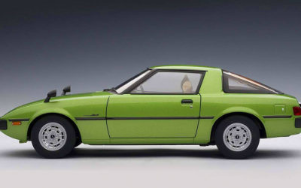Reply to the question with a single word or phrase:
Is there a person inside the car?

Yes